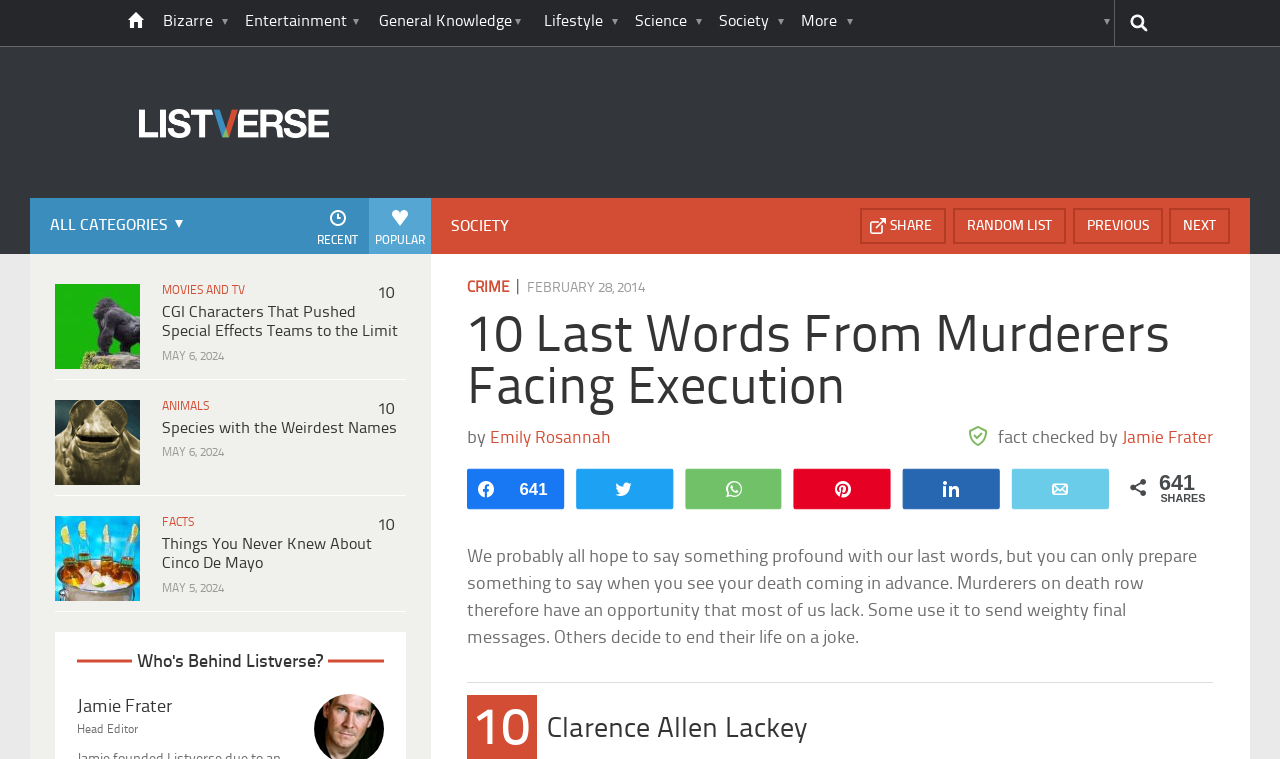Determine the bounding box coordinates of the clickable region to execute the instruction: "Search this site". The coordinates should be four float numbers between 0 and 1, denoted as [left, top, right, bottom].

[0.844, 0.0, 0.882, 0.058]